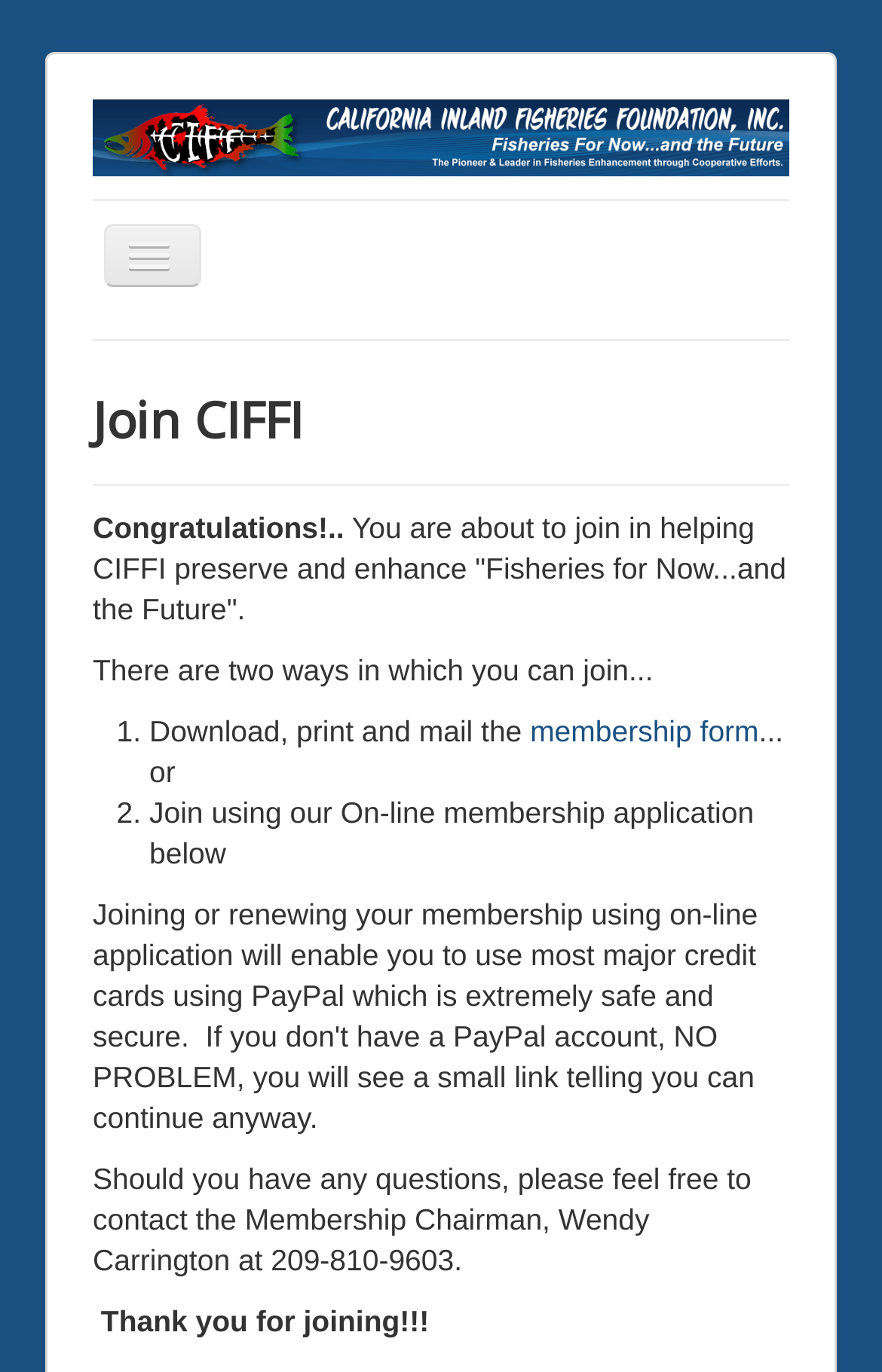Identify the bounding box for the described UI element: "membership form".

[0.592, 0.52, 0.86, 0.545]